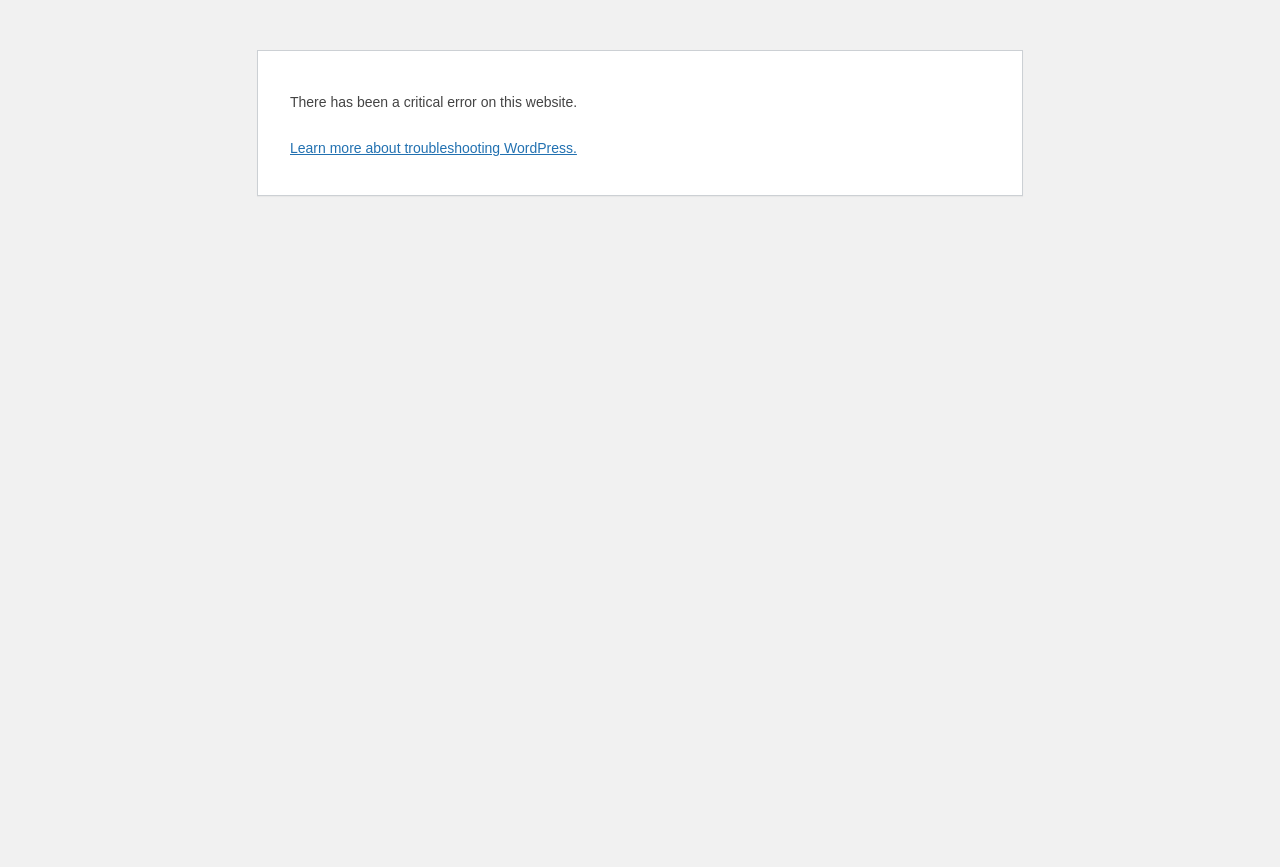Determine the bounding box of the UI element mentioned here: "Learn more about troubleshooting WordPress.". The coordinates must be in the format [left, top, right, bottom] with values ranging from 0 to 1.

[0.227, 0.161, 0.451, 0.18]